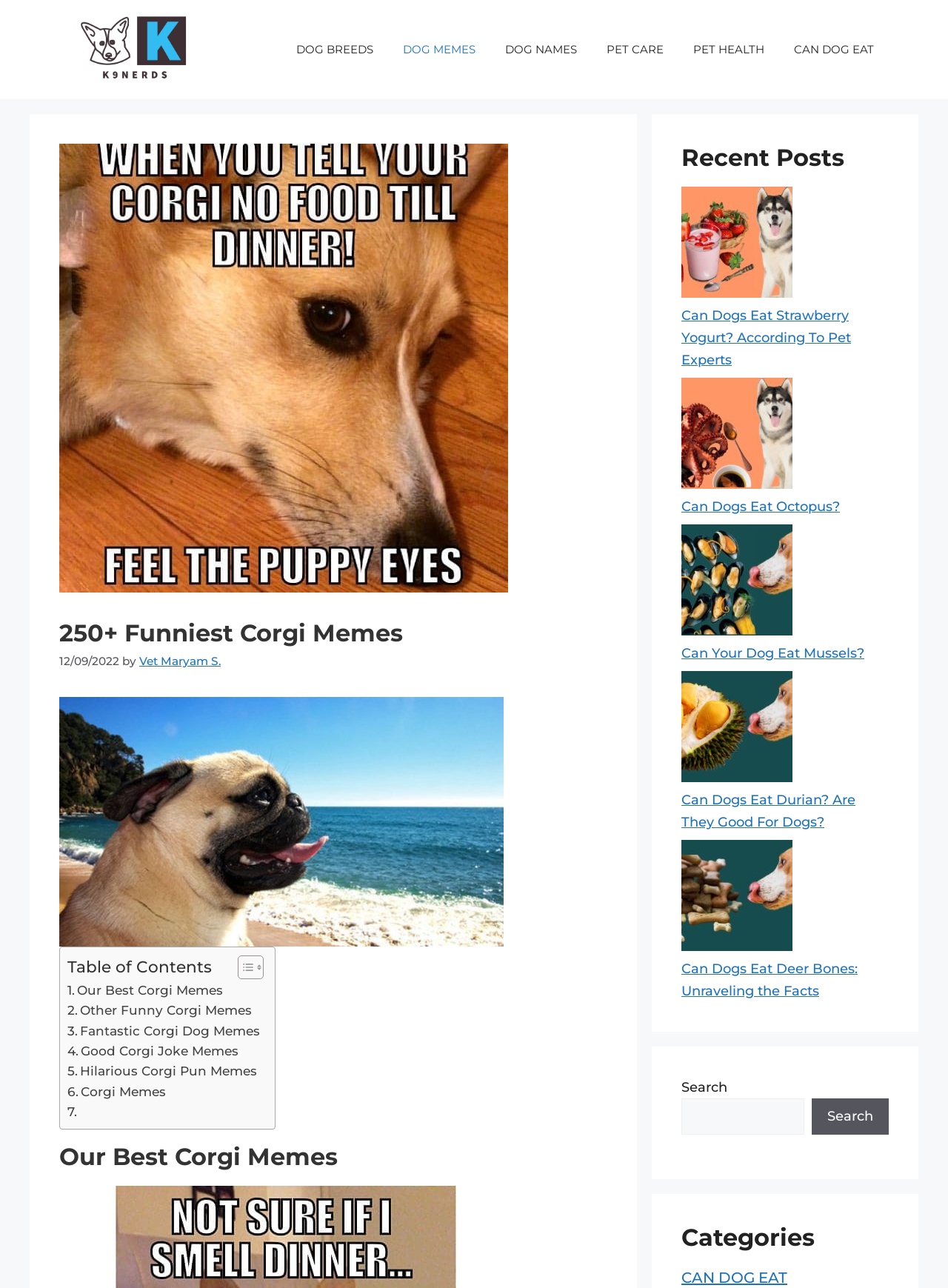Find the bounding box coordinates for the area you need to click to carry out the instruction: "Read the 'What are the Best Gaming Consoles' post". The coordinates should be four float numbers between 0 and 1, indicated as [left, top, right, bottom].

None